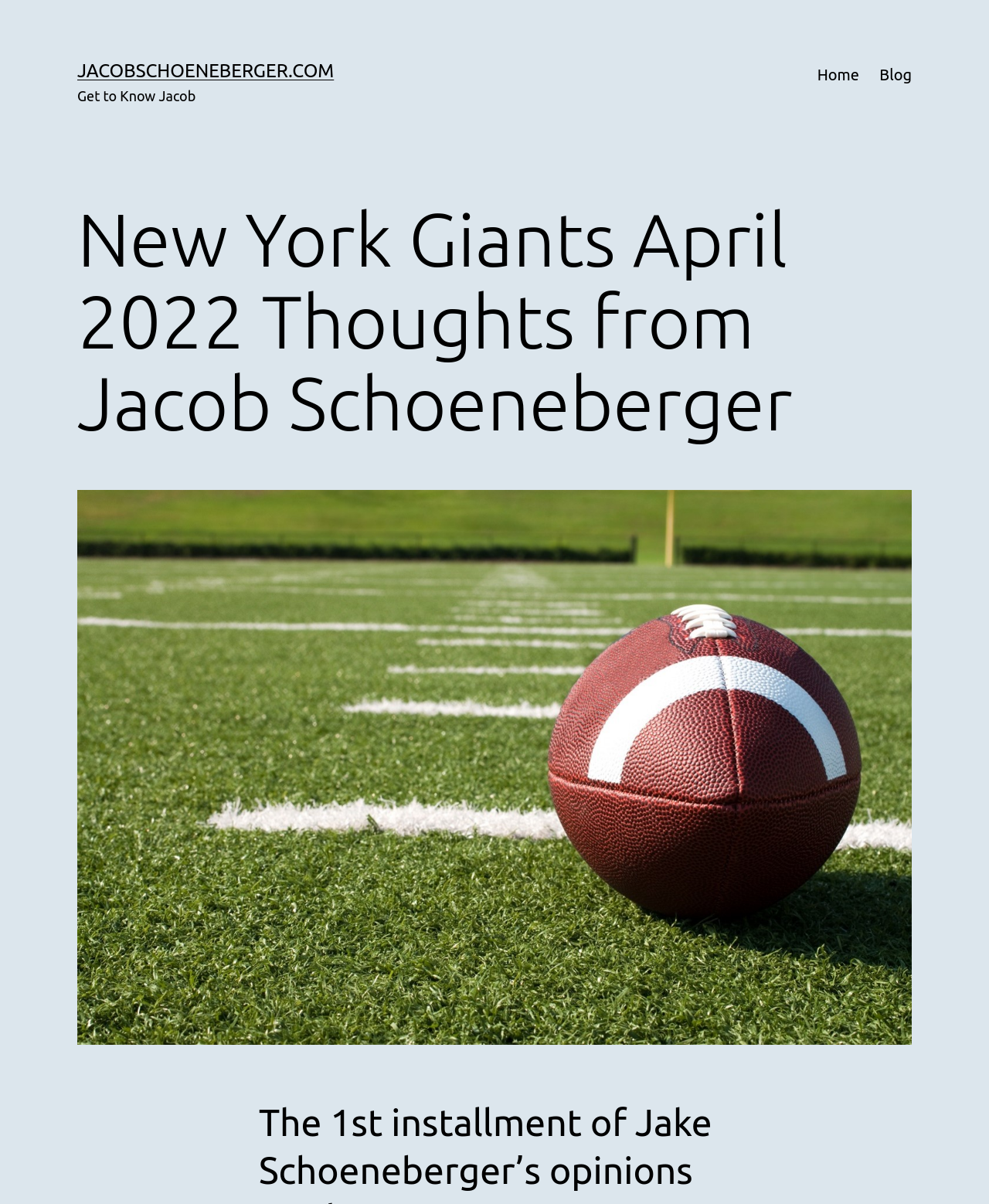What is the primary menu item to the left of 'Blog'? Examine the screenshot and reply using just one word or a brief phrase.

Home